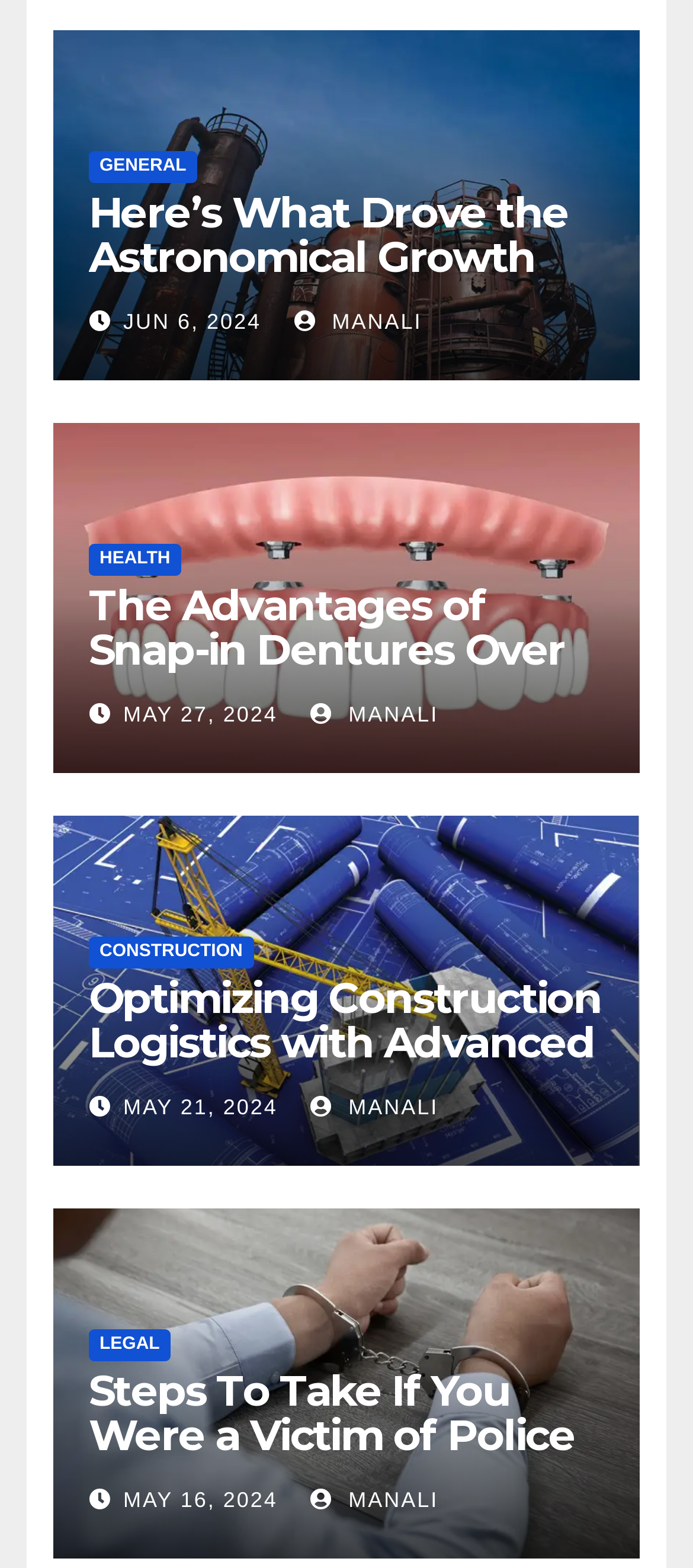What is the date of the article 'The Advantages of Snap-in Dentures Over Traditional Dentures'
Using the information from the image, provide a comprehensive answer to the question.

I found the date by looking at the link 'MAY 27, 2024' which is located near the heading 'The Advantages of Snap-in Dentures Over Traditional Dentures'.